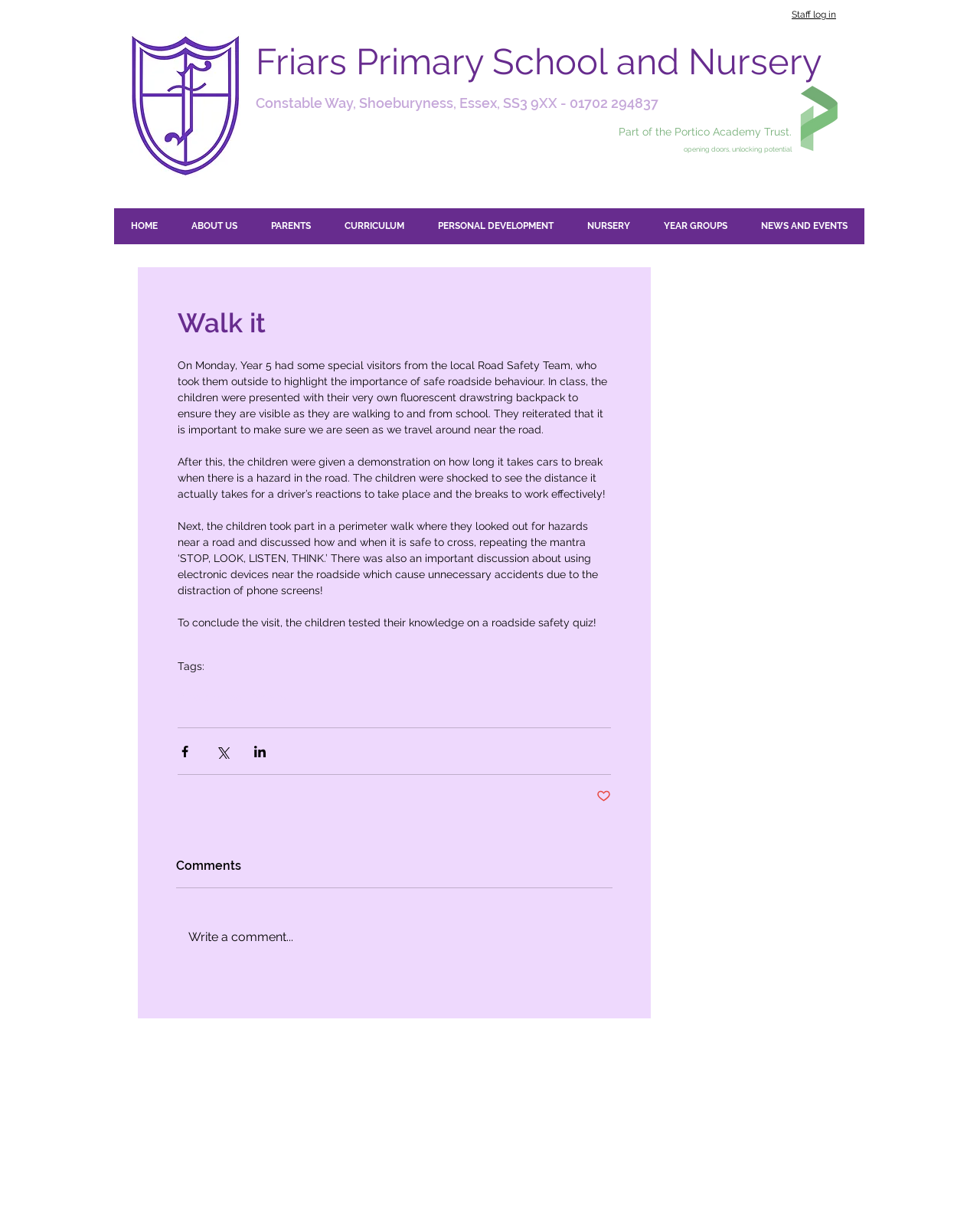Explain the webpage's layout and main content in detail.

The webpage is about Friars Primary School and Nursery, with a focus on a specific event where Year 5 students had a visit from the local Road Safety Team. At the top of the page, there is a navigation menu with links to different sections of the website, including "HOME", "ABOUT US", "PARENTS", and more. Below the navigation menu, there is a heading that reads "Friars Primary School and Nursery" followed by the school's address and contact information.

To the left of the navigation menu, there is a school shield logo, and to the right, there is a Portico Academy Trust logo. Below the school's address, there is a static text that reads "Part of the Portico Academy Trust" and a tagline "opening doors, unlocking potential".

The main content of the page is an article about the Road Safety Team's visit to Year 5 students. The article is divided into several paragraphs, each describing a different activity that the students participated in, including a demonstration on how long it takes cars to break when there is a hazard in the road, a perimeter walk to identify hazards near a road, and a roadside safety quiz.

Below the article, there are several buttons to share the post on social media platforms, including Facebook, Twitter, and LinkedIn. There is also a section for comments, with a heading that reads "Comments" and a button to write a comment.

Throughout the page, there are several images, including the school shield logo, the Portico Academy Trust logo, and social media icons. The overall layout of the page is clean and easy to navigate, with clear headings and concise text.